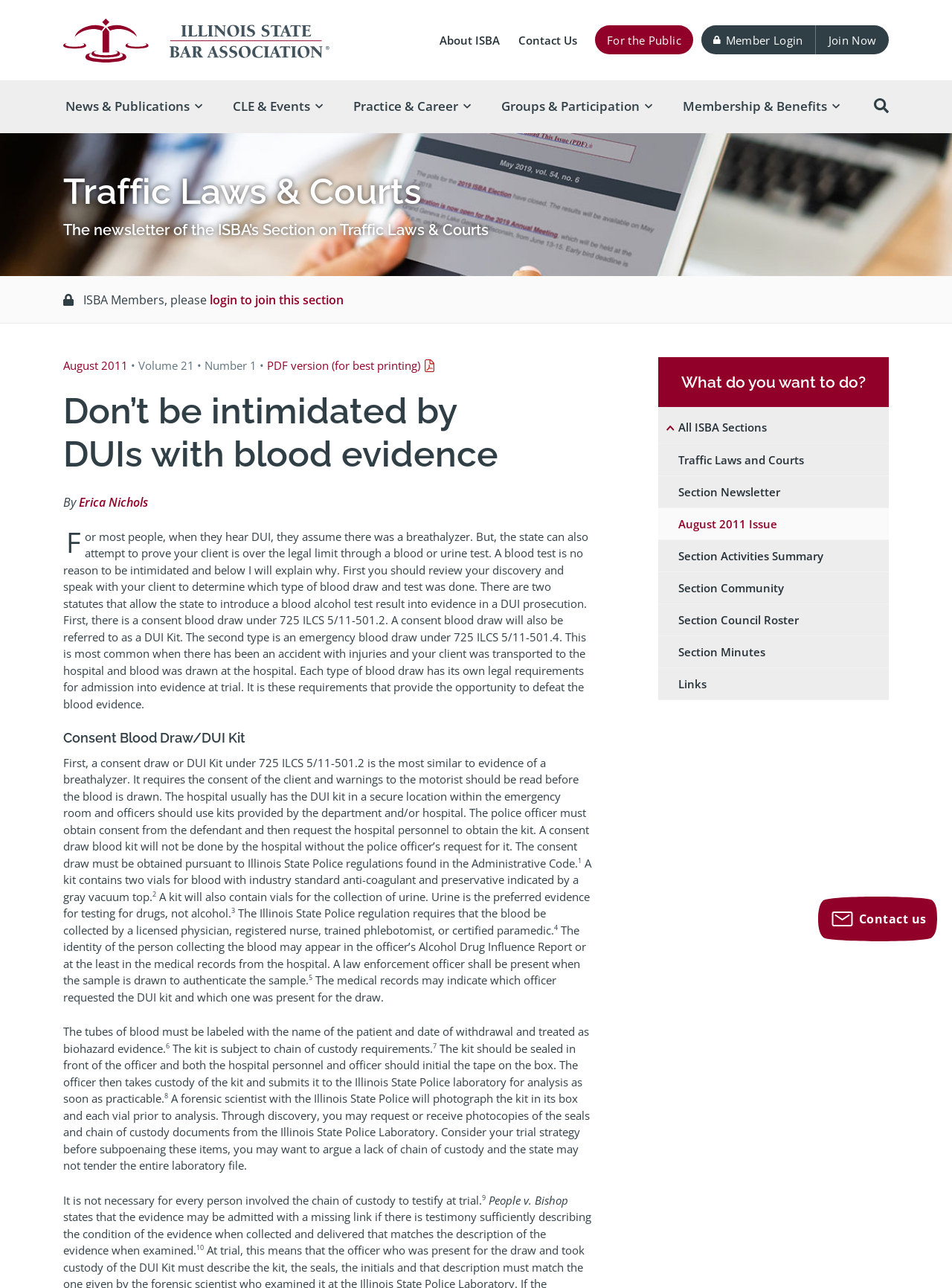Please mark the bounding box coordinates of the area that should be clicked to carry out the instruction: "Click the 'Search the ISBA' button".

[0.91, 0.07, 0.941, 0.095]